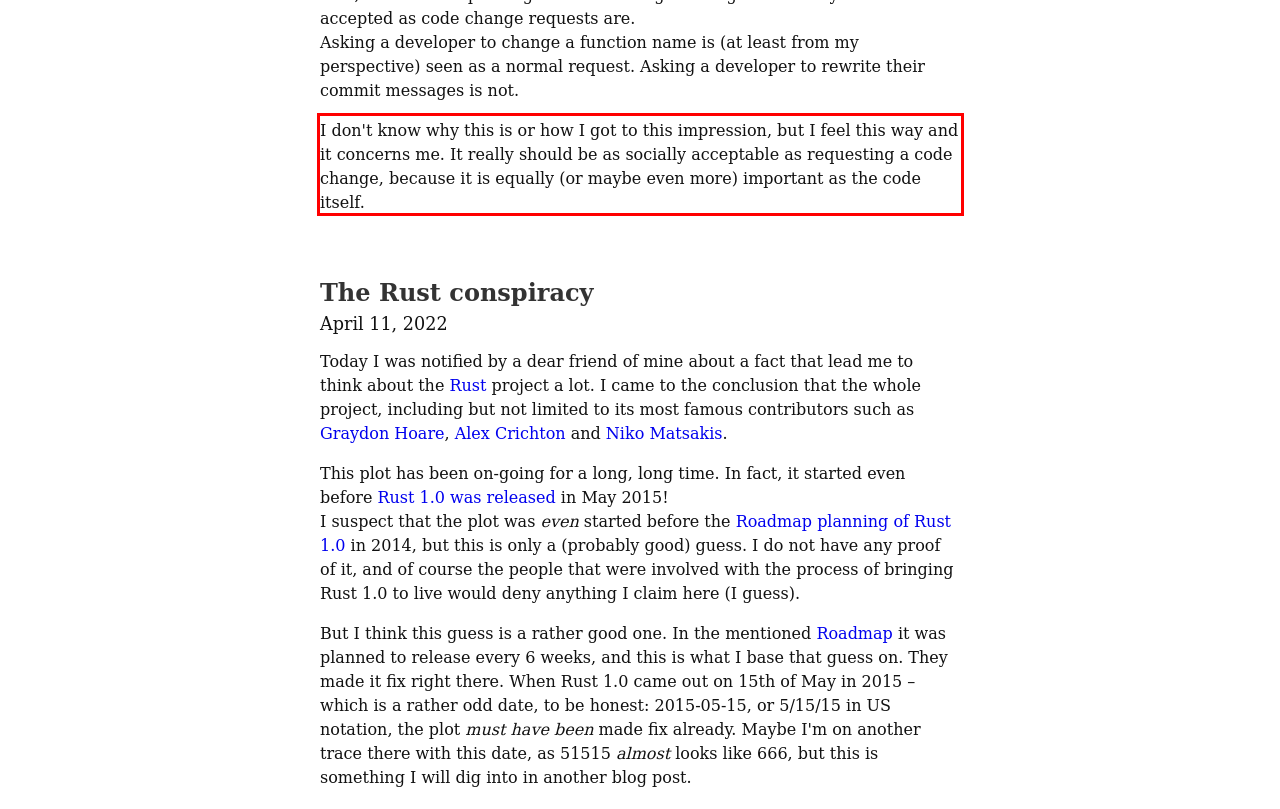Within the provided webpage screenshot, find the red rectangle bounding box and perform OCR to obtain the text content.

I don't know why this is or how I got to this impression, but I feel this way and it concerns me. It really should be as socially acceptable as requesting a code change, because it is equally (or maybe even more) important as the code itself.